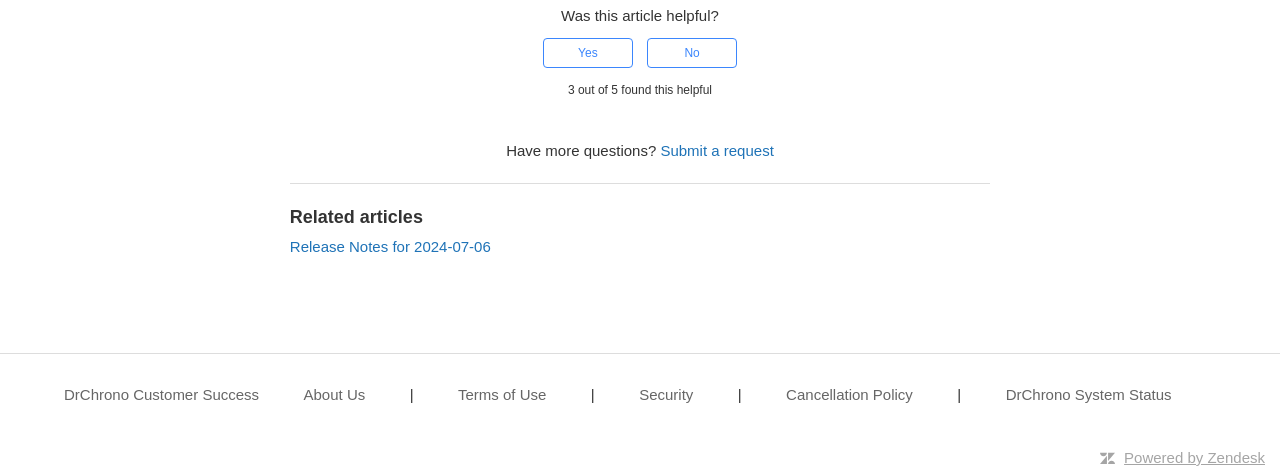Find and specify the bounding box coordinates that correspond to the clickable region for the instruction: "Submit a request".

[0.516, 0.299, 0.605, 0.335]